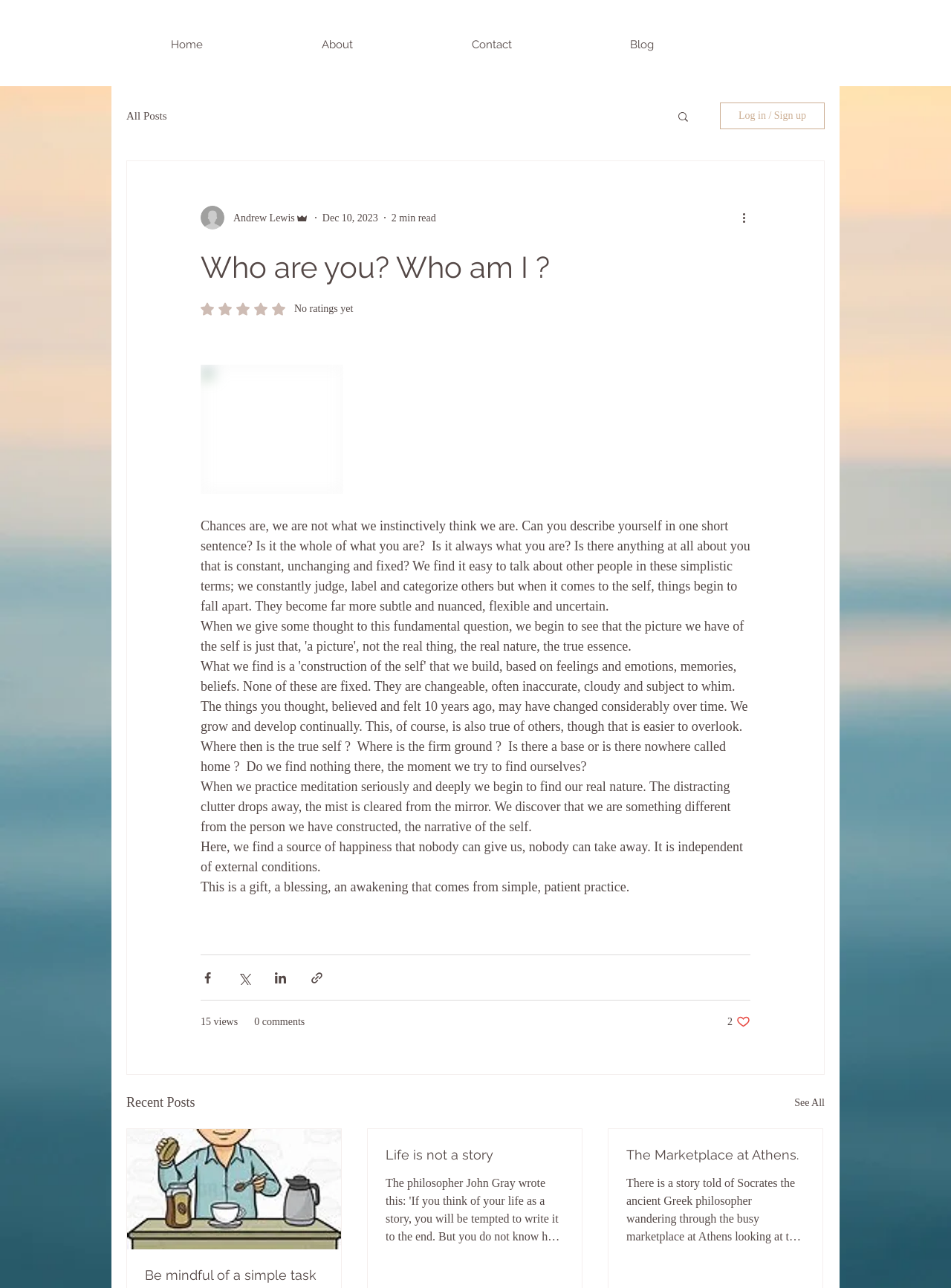Provide a short answer to the following question with just one word or phrase: What is the rating of the article?

0 out of 5 stars